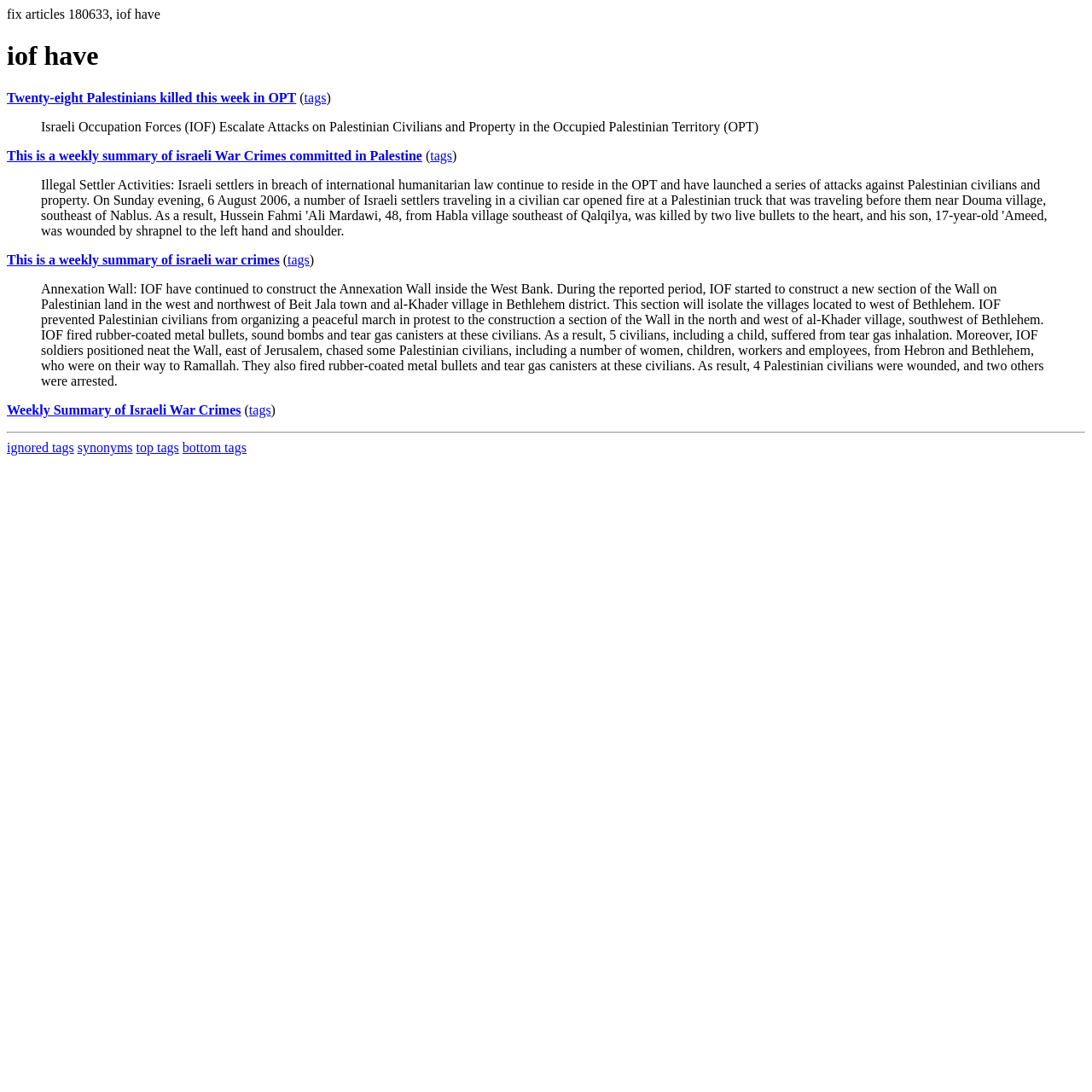Find the bounding box coordinates for the element that must be clicked to complete the instruction: "Read about Israeli Occupation Forces' attacks on Palestinian Civilians". The coordinates should be four float numbers between 0 and 1, indicated as [left, top, right, bottom].

[0.038, 0.109, 0.695, 0.123]